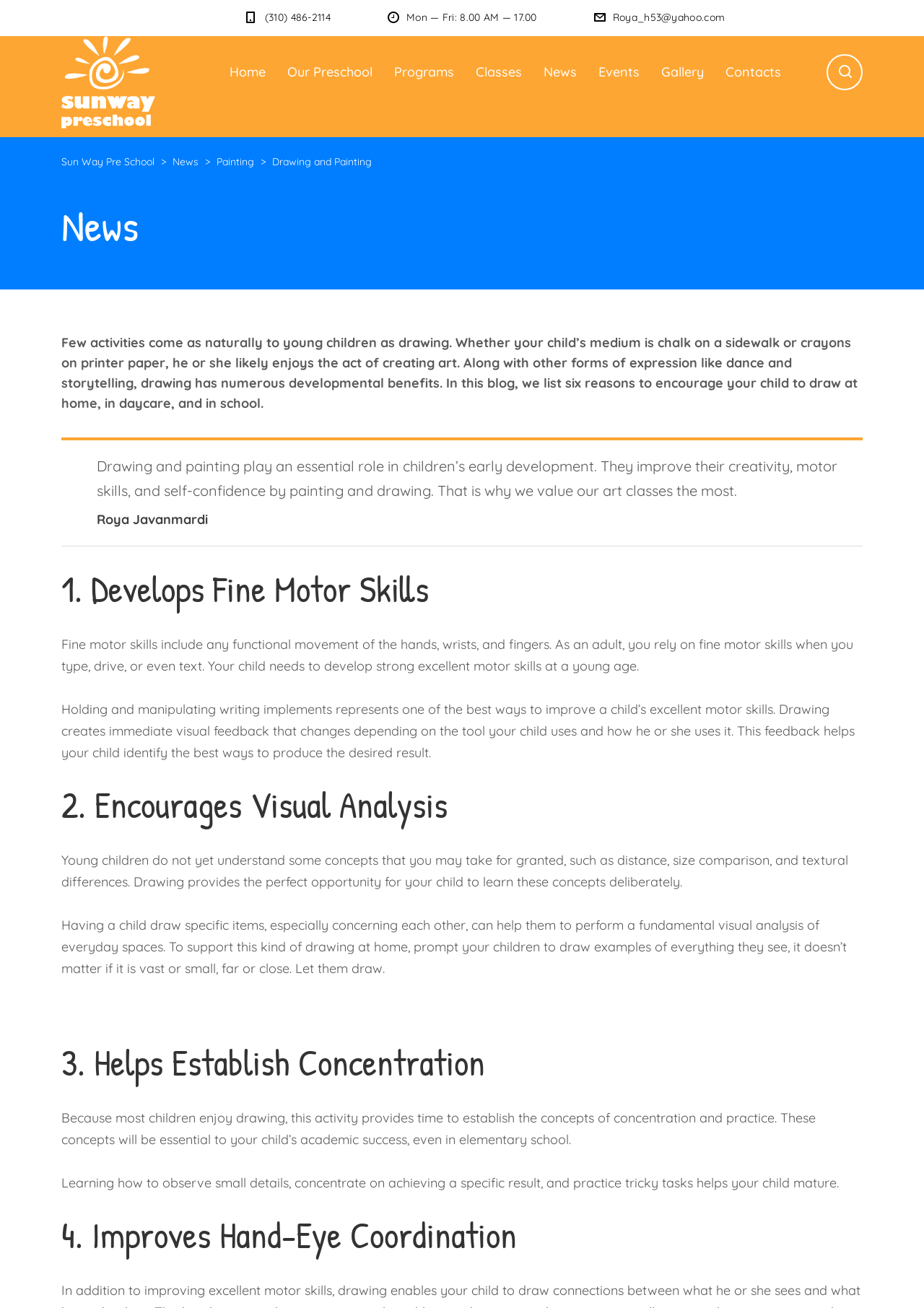Reply to the question with a single word or phrase:
What is the benefit of drawing for children's development?

Improves fine motor skills